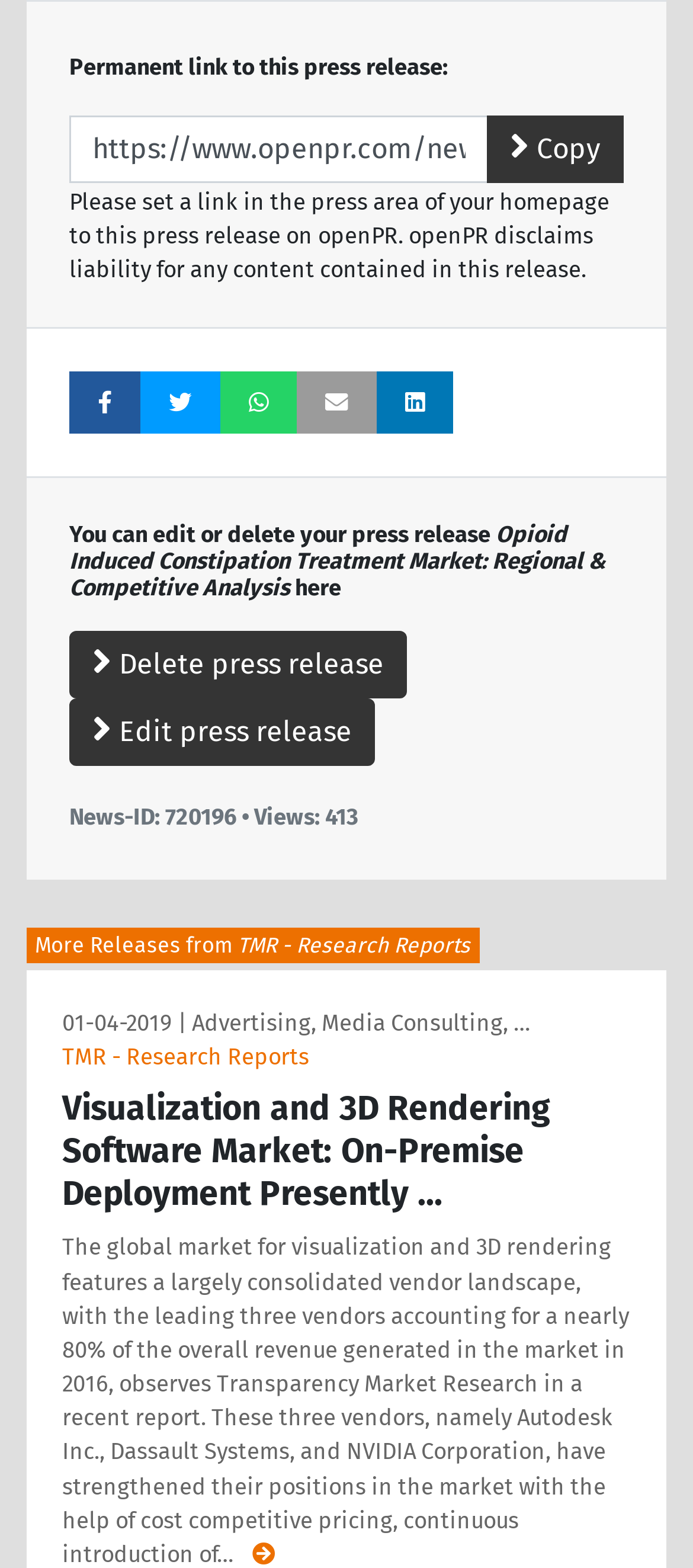Identify the bounding box coordinates for the region of the element that should be clicked to carry out the instruction: "Edit press release". The bounding box coordinates should be four float numbers between 0 and 1, i.e., [left, top, right, bottom].

[0.1, 0.445, 0.541, 0.488]